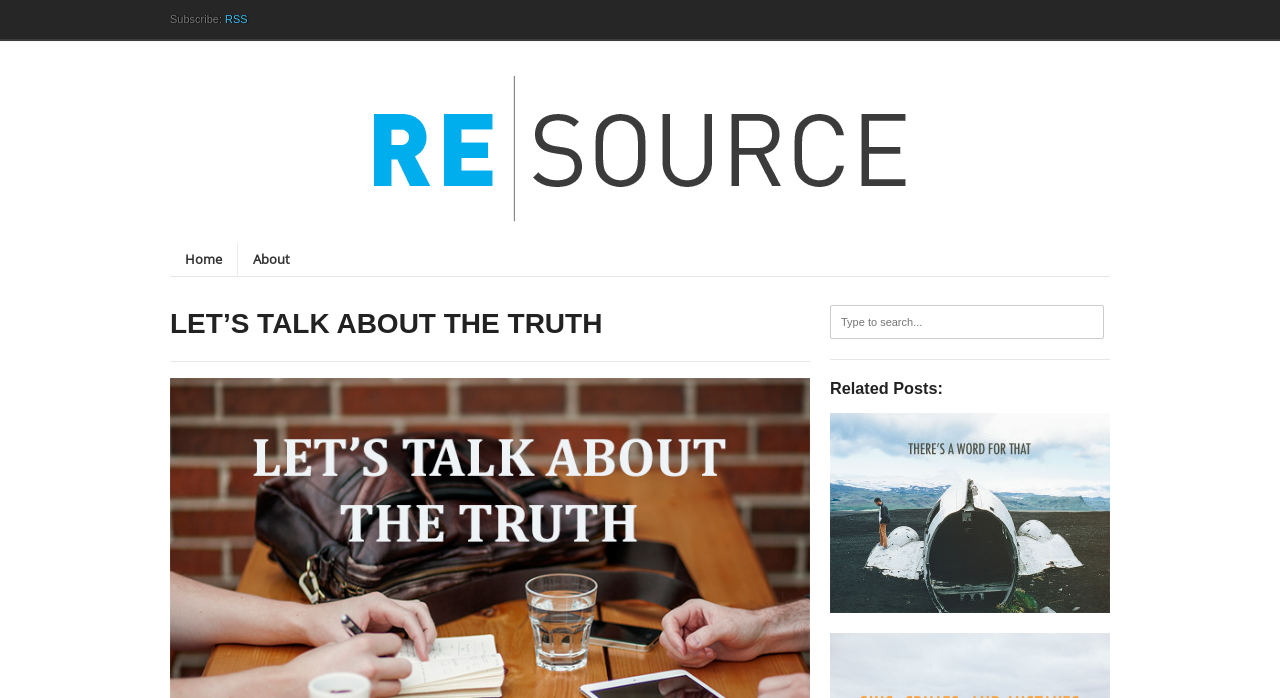What is the title of the section below the search box?
Answer the question using a single word or phrase, according to the image.

Related Posts: